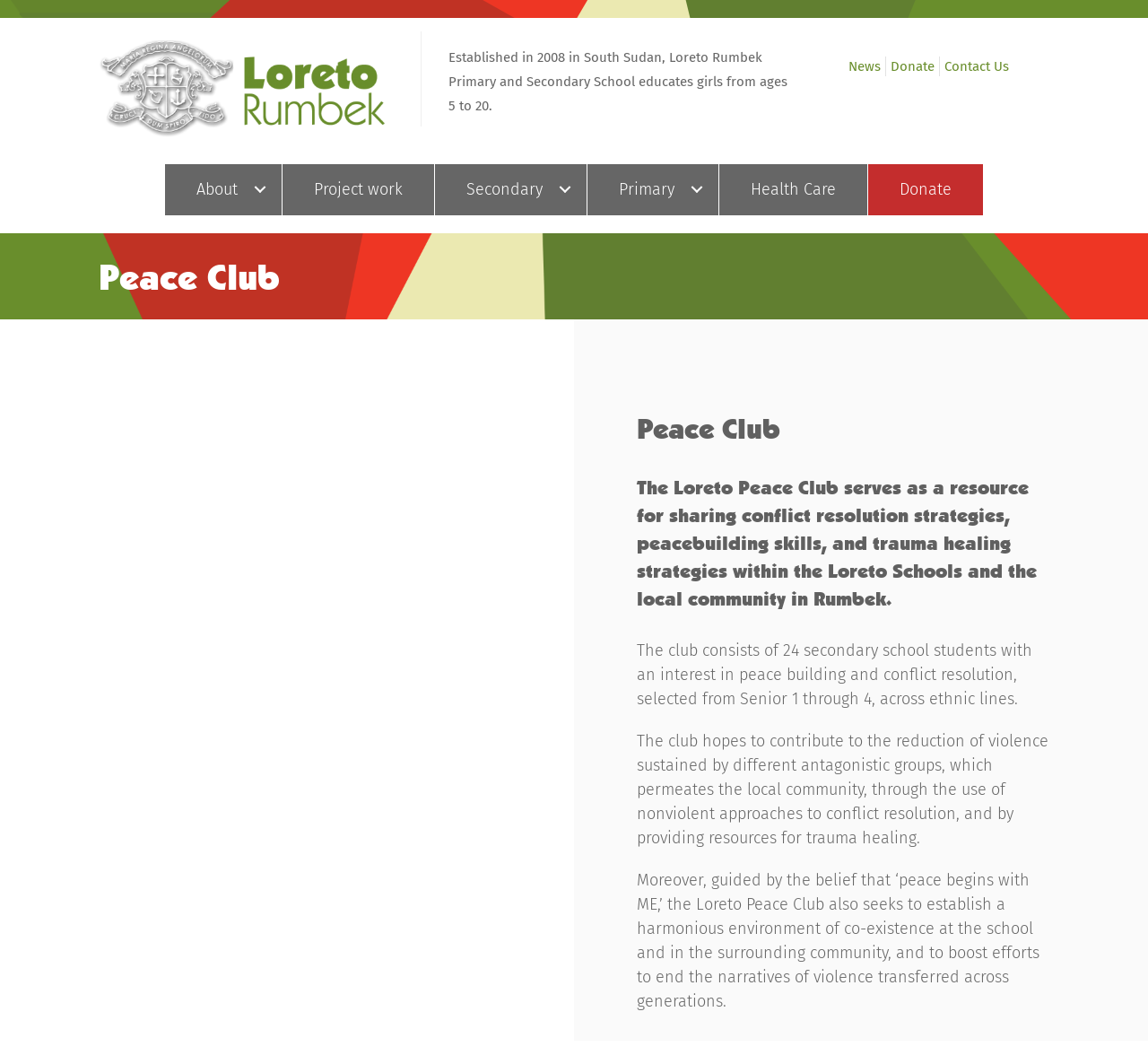Please determine the bounding box coordinates for the element with the description: "4035 Like".

None